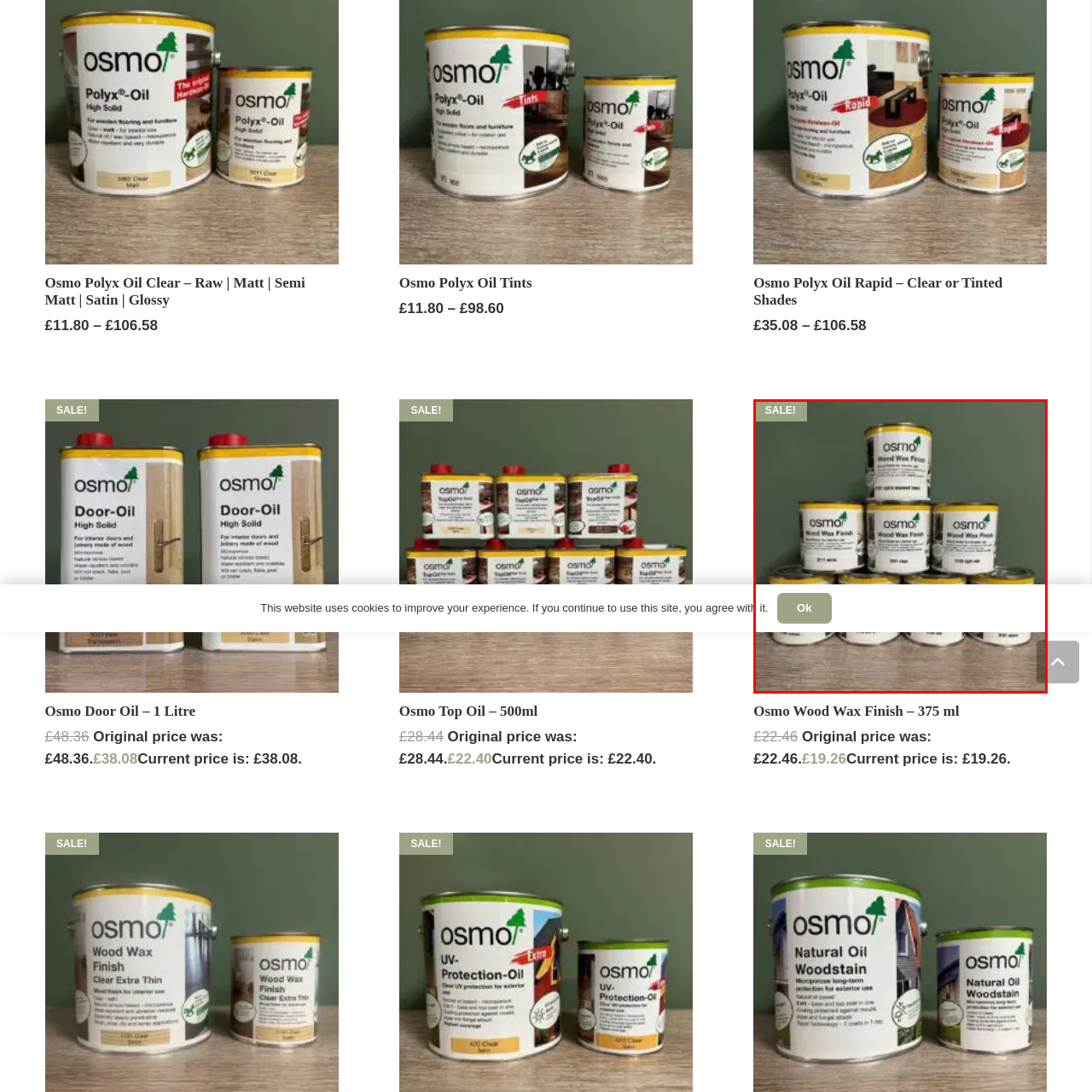Provide a comprehensive description of the image highlighted by the red bounding box.

The image showcases a stacked arrangement of cans of Osmo Wood Wax Finish, prominently featuring the brand name "Osmo" alongside the product description. The cans are neatly arranged in two tiers with yellow lids, and the labels highlight the product's features, suggesting high quality and durability. A "SALE!" banner in the top left corner indicates a promotional offer, enticing potential buyers. The background is a simple green, enhancing the visibility of the product, while the surface below is a light wood texture, adding a natural aesthetic to the presentation.